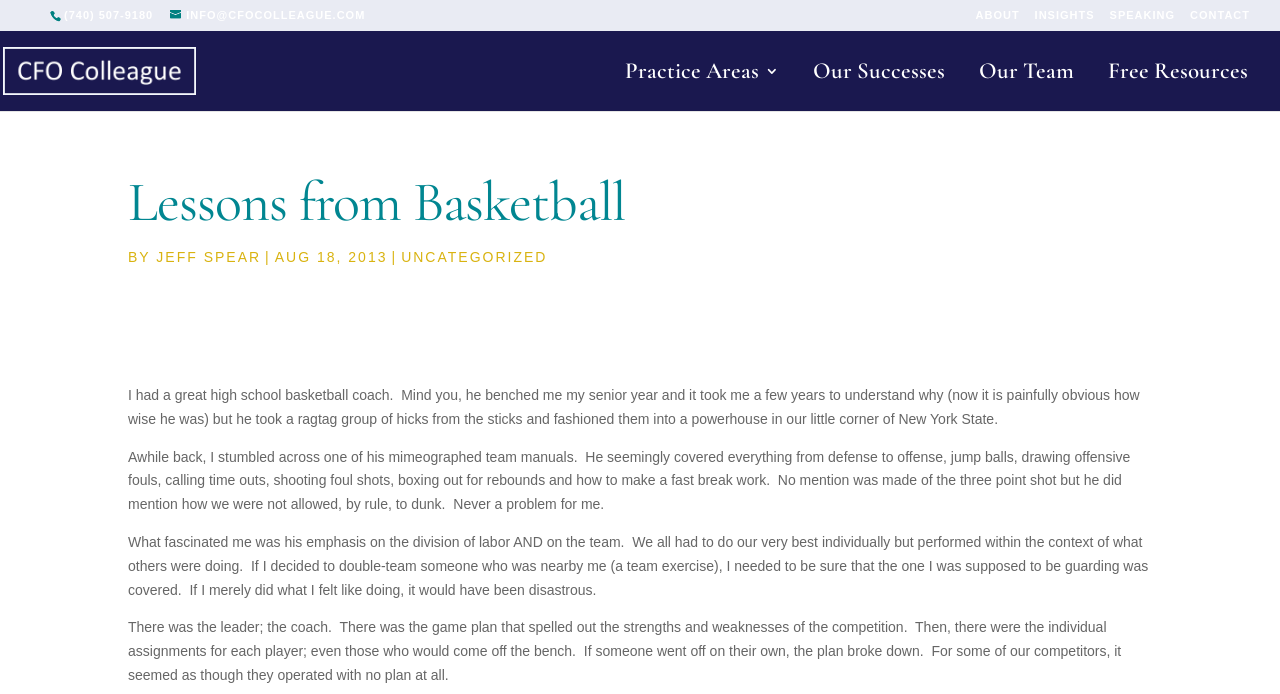Use a single word or phrase to respond to the question:
What is the main topic of the article?

Lessons from Basketball